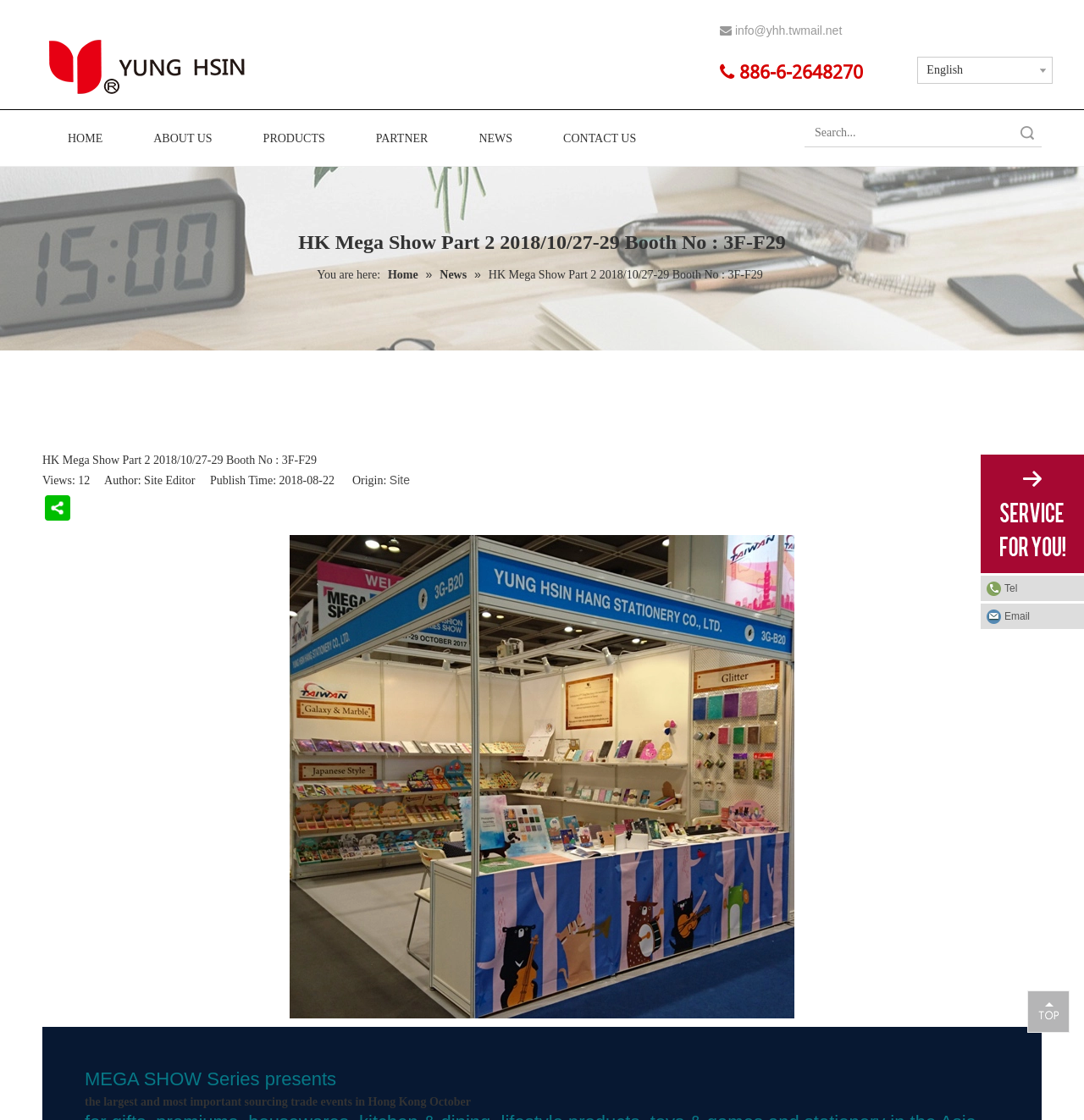Generate the text of the webpage's primary heading.

HK Mega Show Part 2 2018/10/27-29 Booth No : 3F-F29